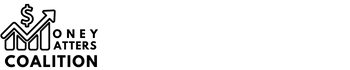What direction is the arrow facing?
Provide a well-explained and detailed answer to the question.

The upward-facing arrow in the logo symbolizes increasing financial literacy and progress, which is in line with the coalition's mission to improve financial awareness and education among individuals.